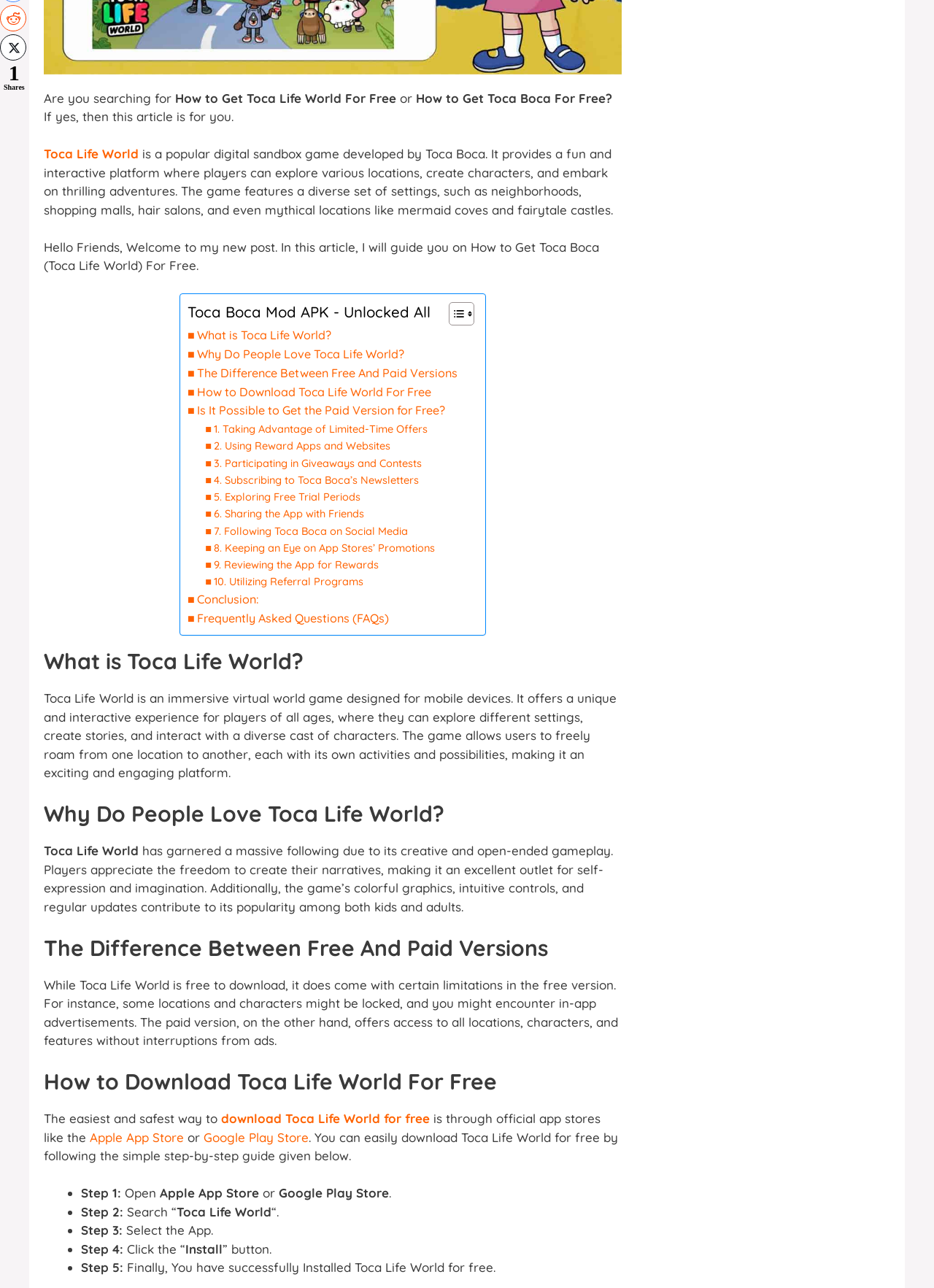Given the element description, predict the bounding box coordinates in the format (top-left x, top-left y, bottom-right x, bottom-right y). Make sure all values are between 0 and 1. Here is the element description: Frequently Asked Questions (FAQs)

[0.201, 0.473, 0.416, 0.487]